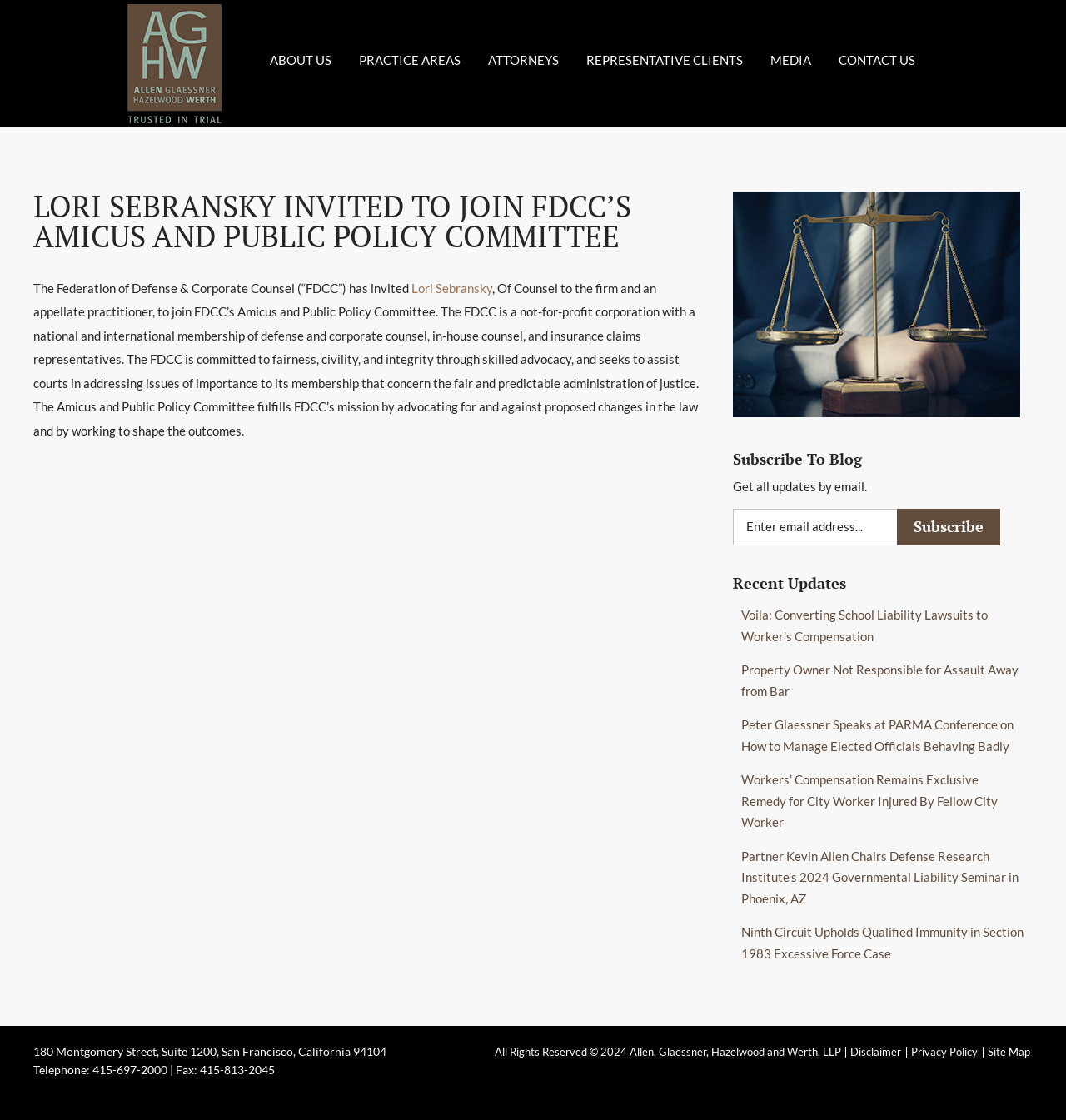Determine the bounding box coordinates for the region that must be clicked to execute the following instruction: "Read the 'Voila: Converting School Liability Lawsuits to Worker’s Compensation' article".

[0.695, 0.542, 0.927, 0.575]